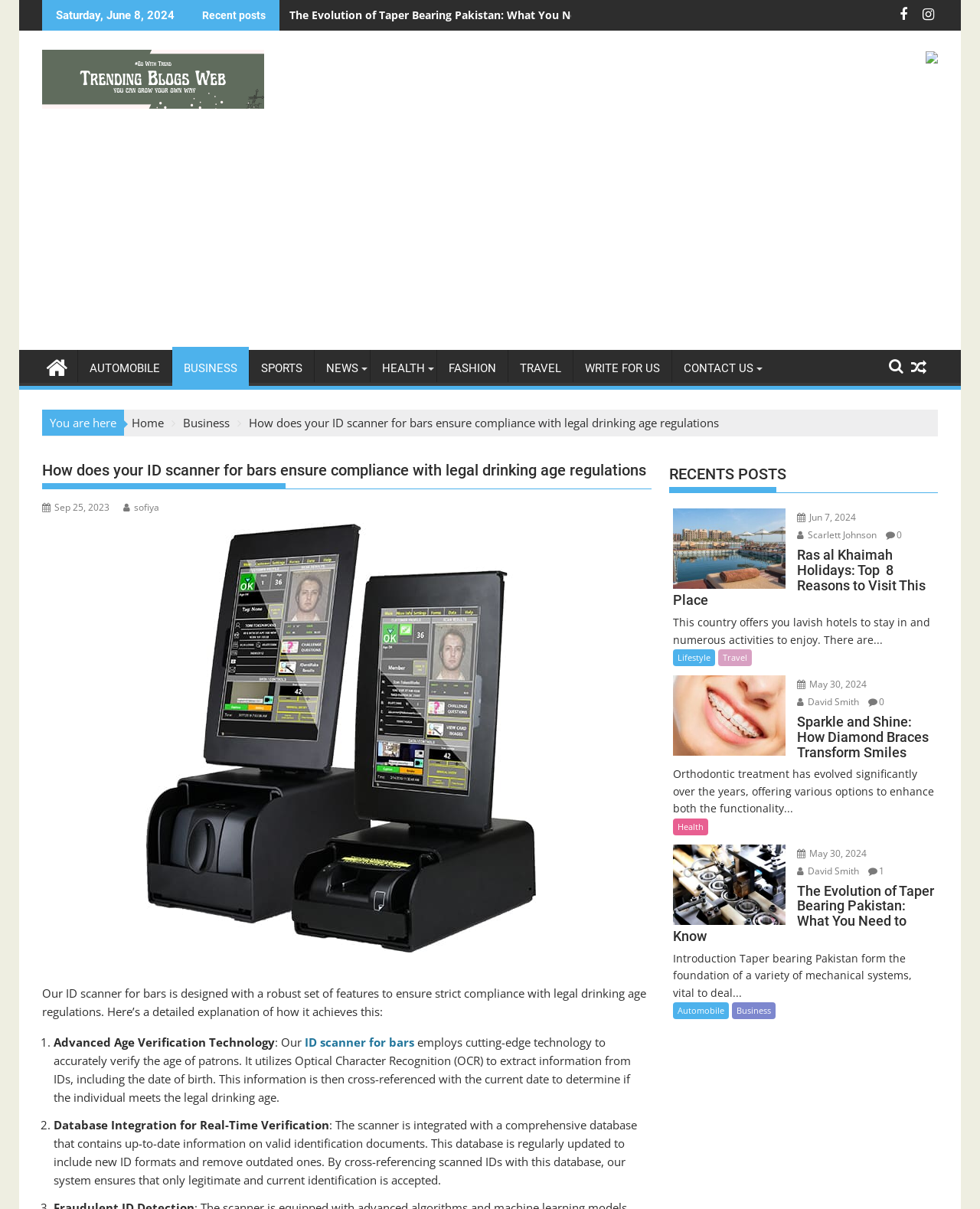Please study the image and answer the question comprehensively:
What technology does the ID scanner use to verify age?

According to the webpage, the ID scanner employs cutting-edge technology to accurately verify the age of patrons, which includes Optical Character Recognition (OCR) to extract information from IDs, including the date of birth.